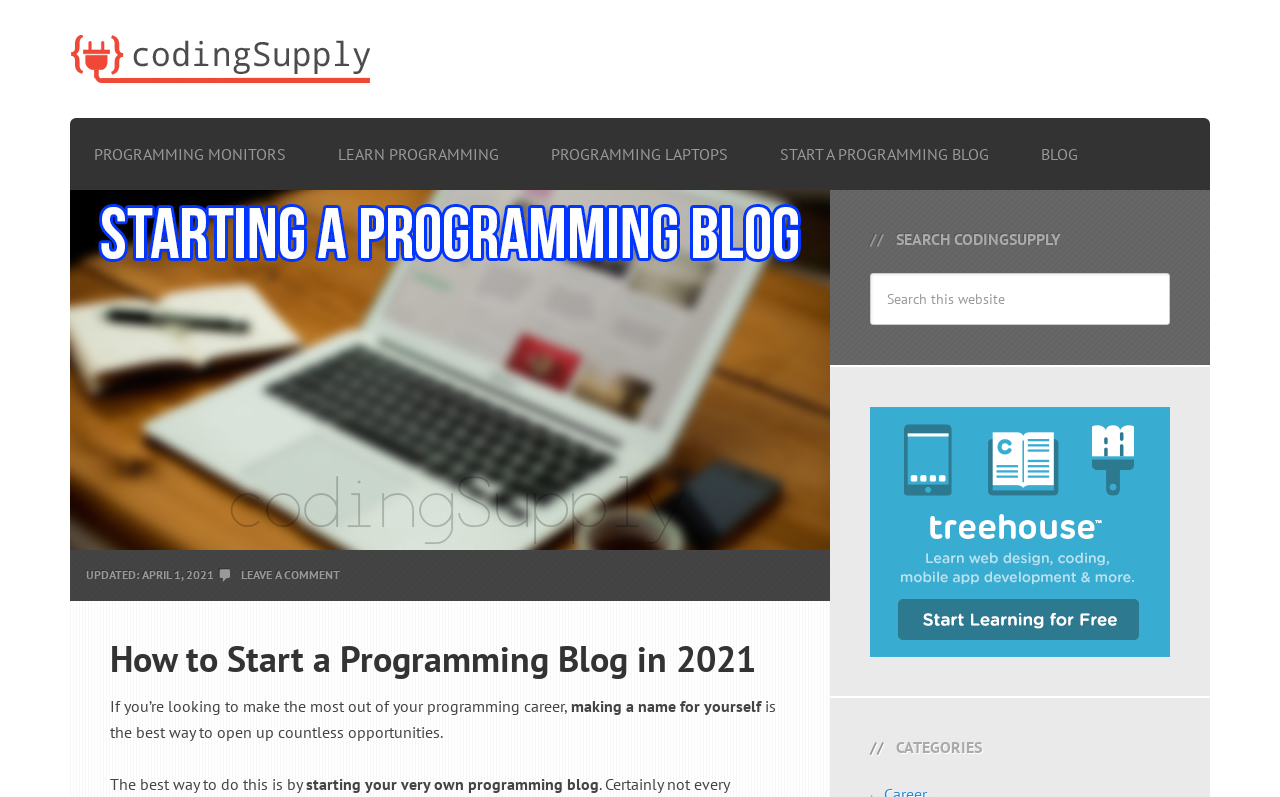Please identify the bounding box coordinates of the area I need to click to accomplish the following instruction: "Search for essays".

None